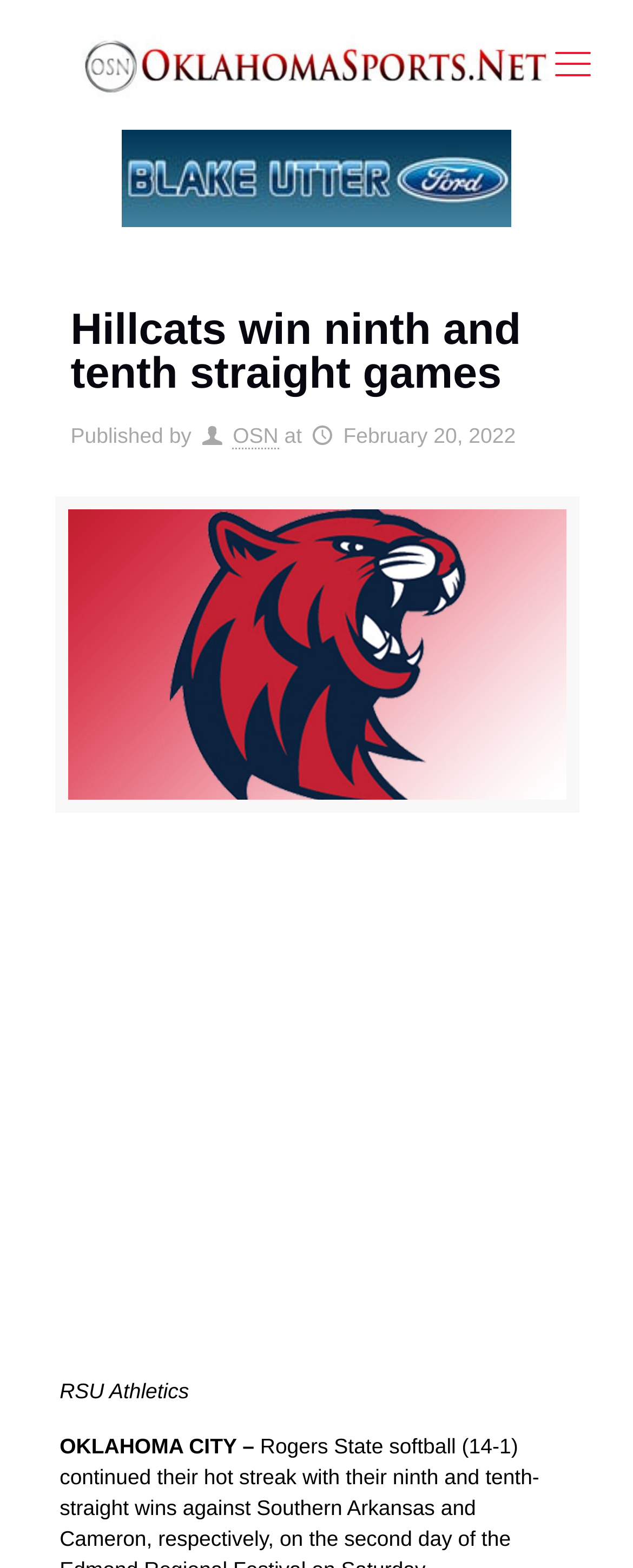Given the element description, predict the bounding box coordinates in the format (top-left x, top-left y, bottom-right x, bottom-right y), using floating point numbers between 0 and 1: title="OklahomaSports.Net"

[0.128, 0.01, 0.872, 0.072]